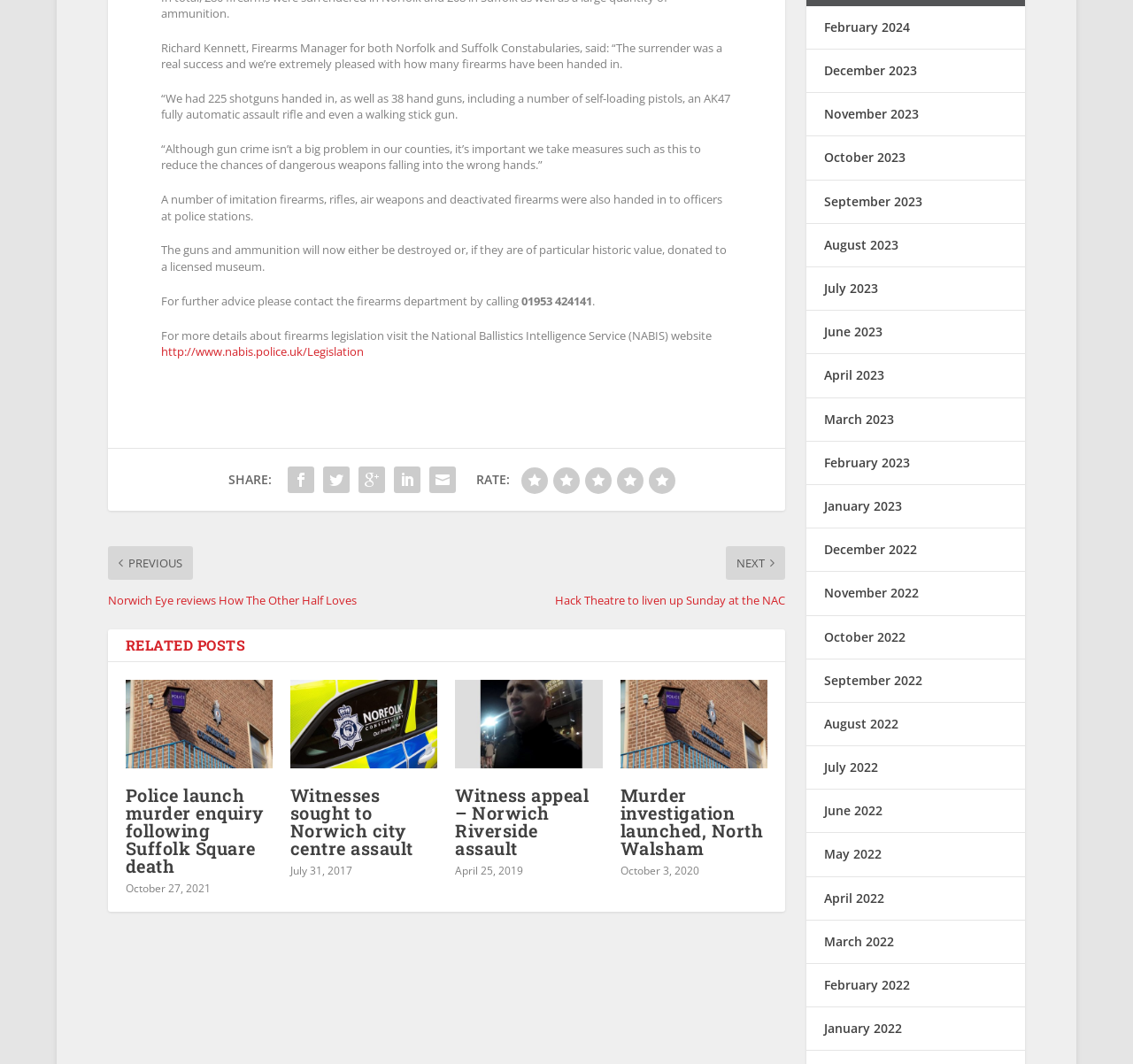Please provide a brief answer to the question using only one word or phrase: 
What is the name of the Firearms Manager?

Richard Kennett